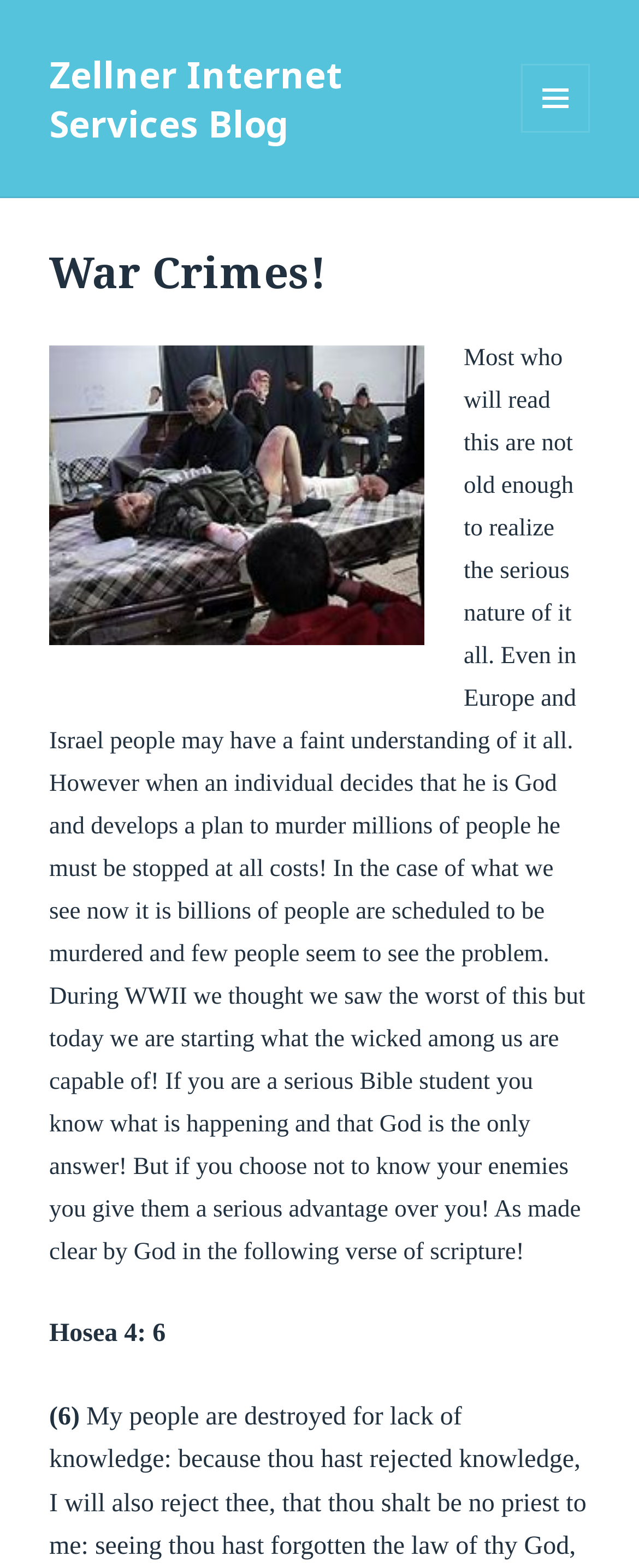What is the author's message to the readers?
Based on the image, answer the question with a single word or brief phrase.

Know your enemies